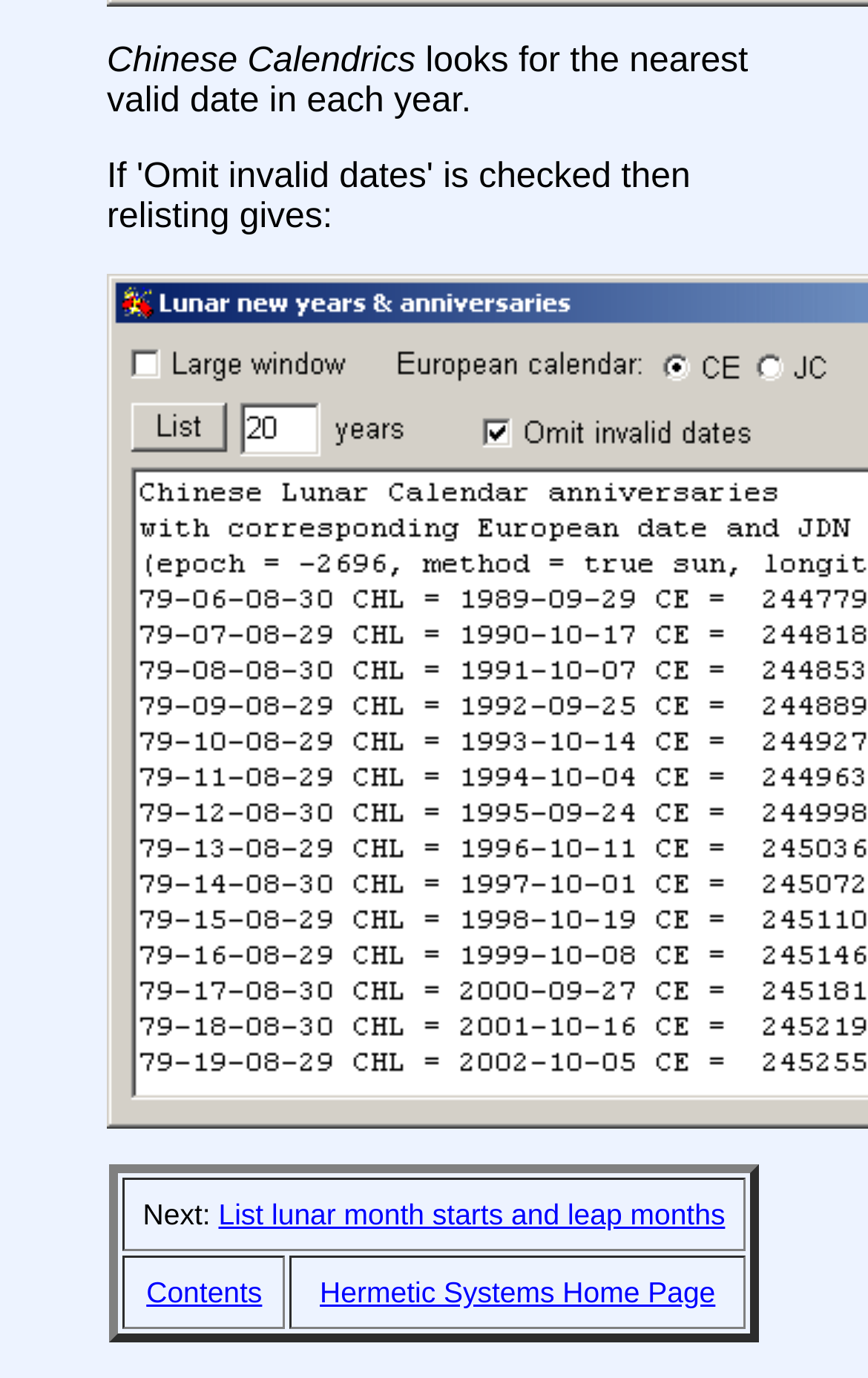Please provide a brief answer to the question using only one word or phrase: 
What is the main topic of this webpage?

Chinese Calendrics